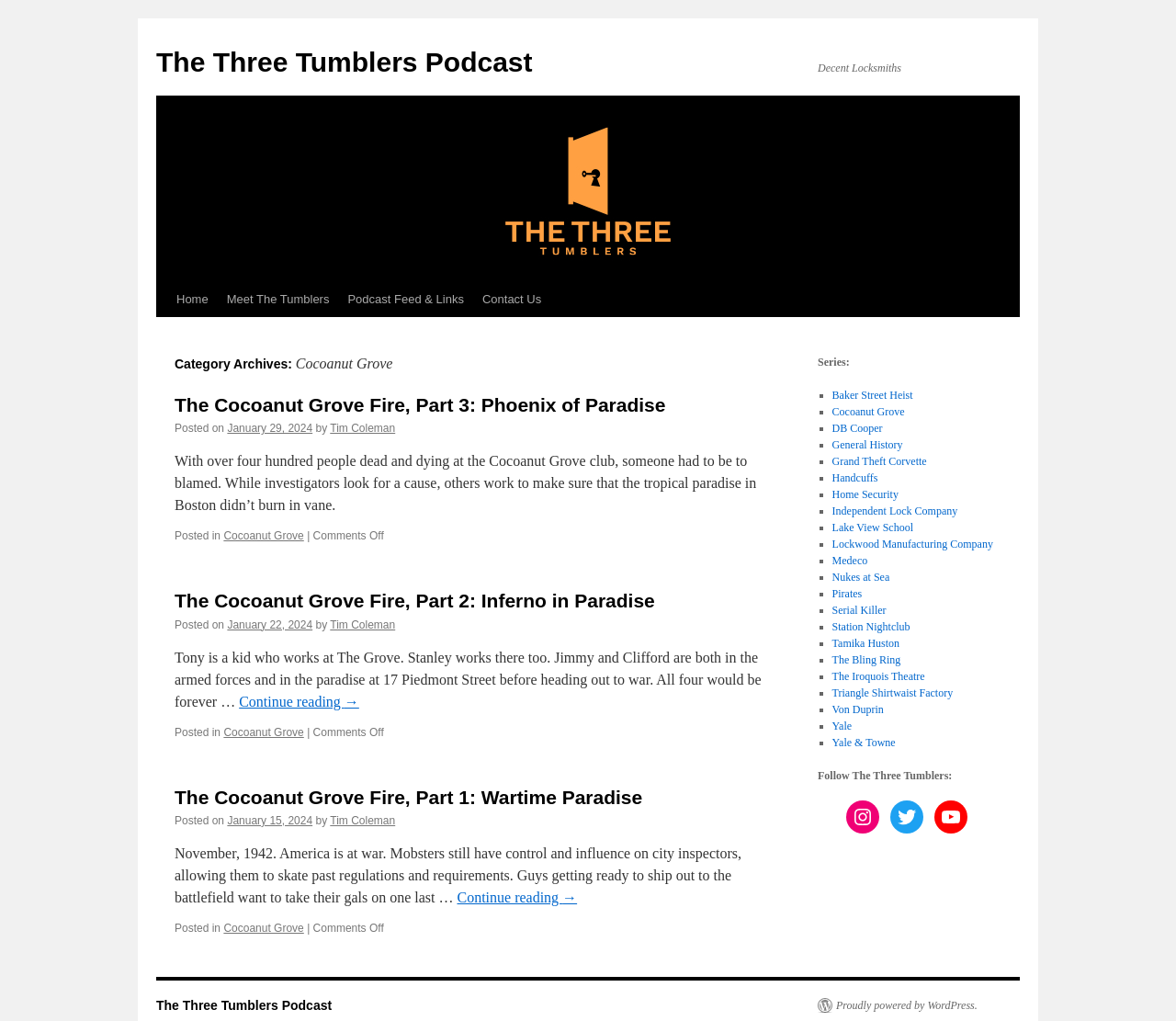Illustrate the webpage's structure and main components comprehensively.

The webpage is an archive of podcast episodes from "The Three Tumblers Podcast" focused on the Cocoanut Grove Fire. At the top, there is a link to the podcast's homepage and an image of the podcast's logo. Below that, there are five main sections: a navigation menu, a main content area, a complementary section, and a series list.

The navigation menu, located at the top-left, contains links to "Home", "Meet The Tumblers", "Podcast Feed & Links", and "Contact Us". 

The main content area, which occupies most of the page, displays three podcast episodes. Each episode has a heading with a link to the episode, followed by the posting date, author, and a brief summary. The episodes are arranged in a vertical list, with the most recent episode at the top.

To the right of the main content area, there is a complementary section with a heading "Series:" and a list of series links, including "Baker Street Heist", "Cocoanut Grove", "DB Cooper", and several others. Each series link is preceded by a bullet point marker.

At the very top of the page, there is a link to "Skip to content" and a static text "Decent Locksmiths".